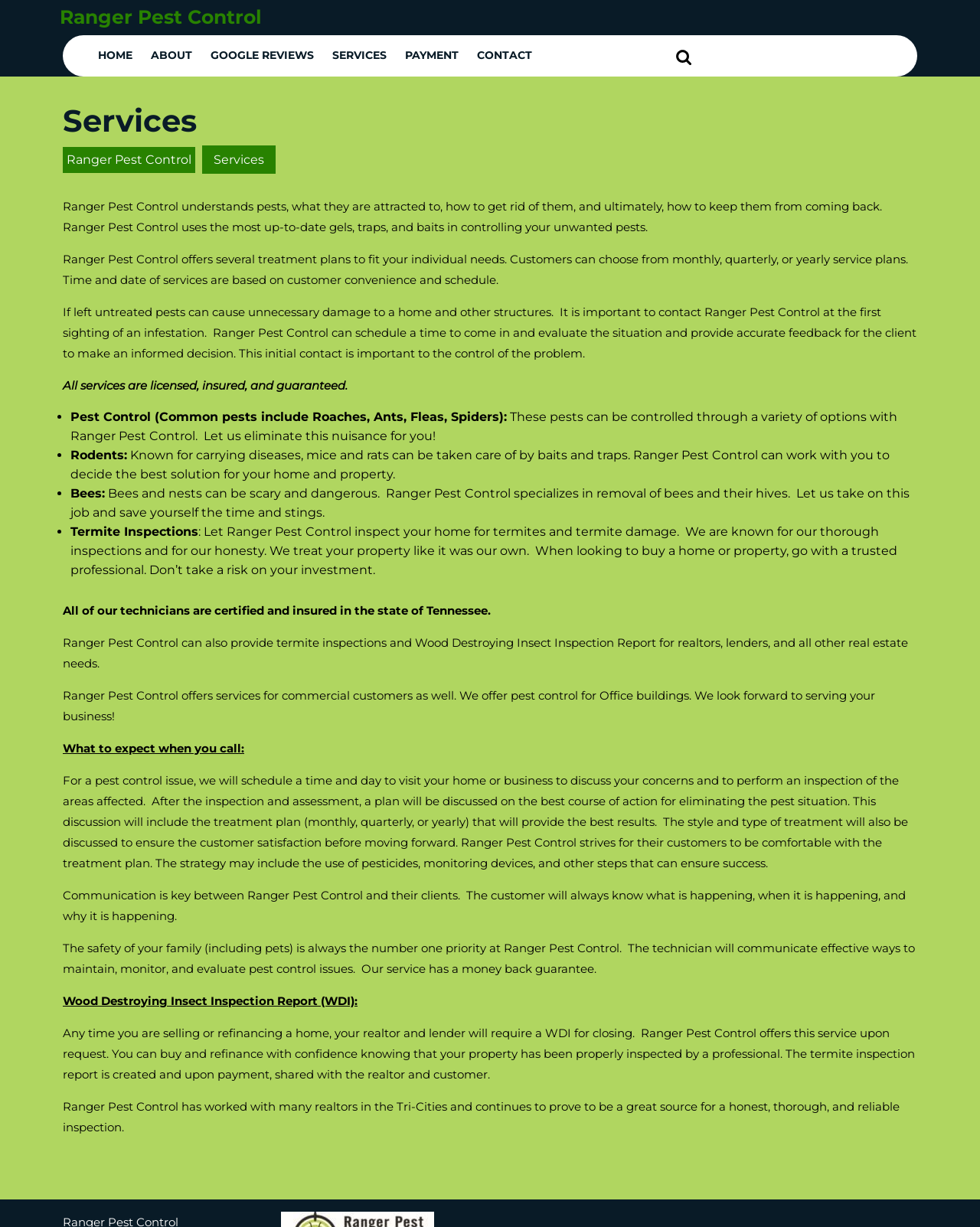Locate the bounding box coordinates of the area you need to click to fulfill this instruction: 'Click on the payment link'. The coordinates must be in the form of four float numbers ranging from 0 to 1: [left, top, right, bottom].

[0.405, 0.032, 0.476, 0.058]